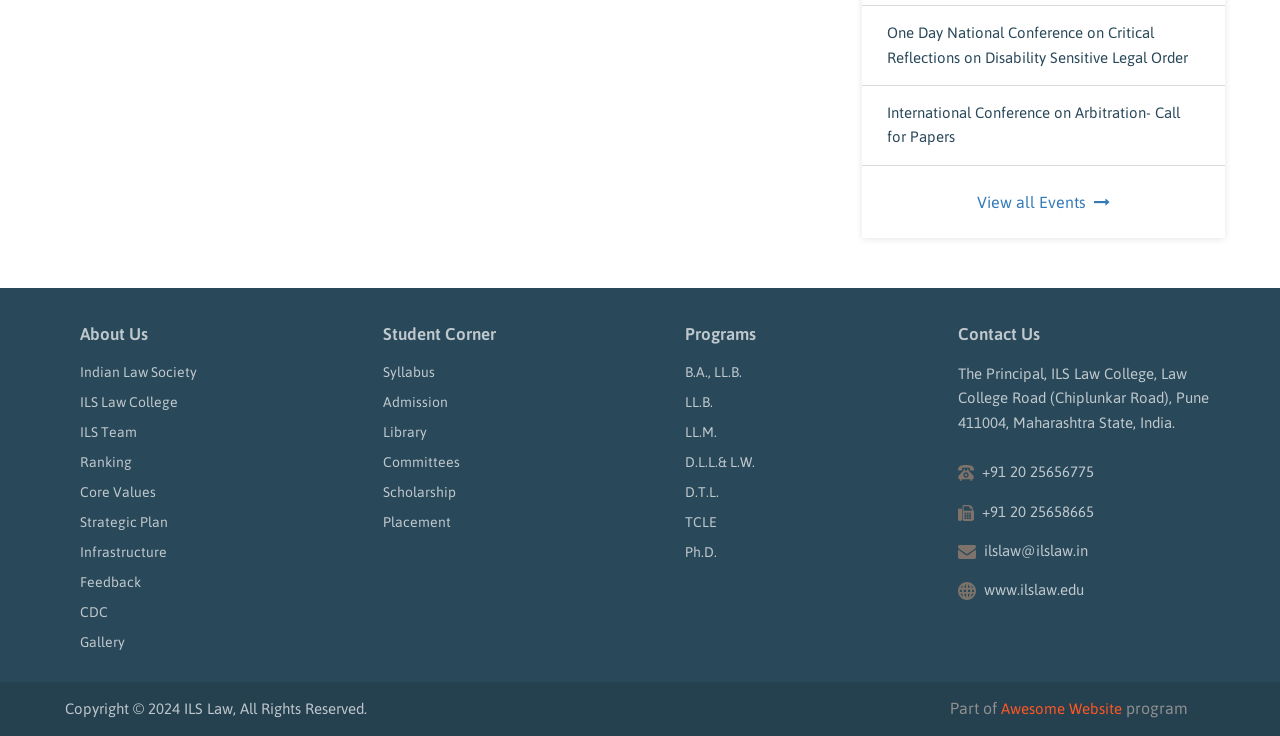With reference to the screenshot, provide a detailed response to the question below:
What is the email address of ILS Law College?

I found the email address of ILS Law College next to the mail icon, which is ilslaw@ilslaw.in.